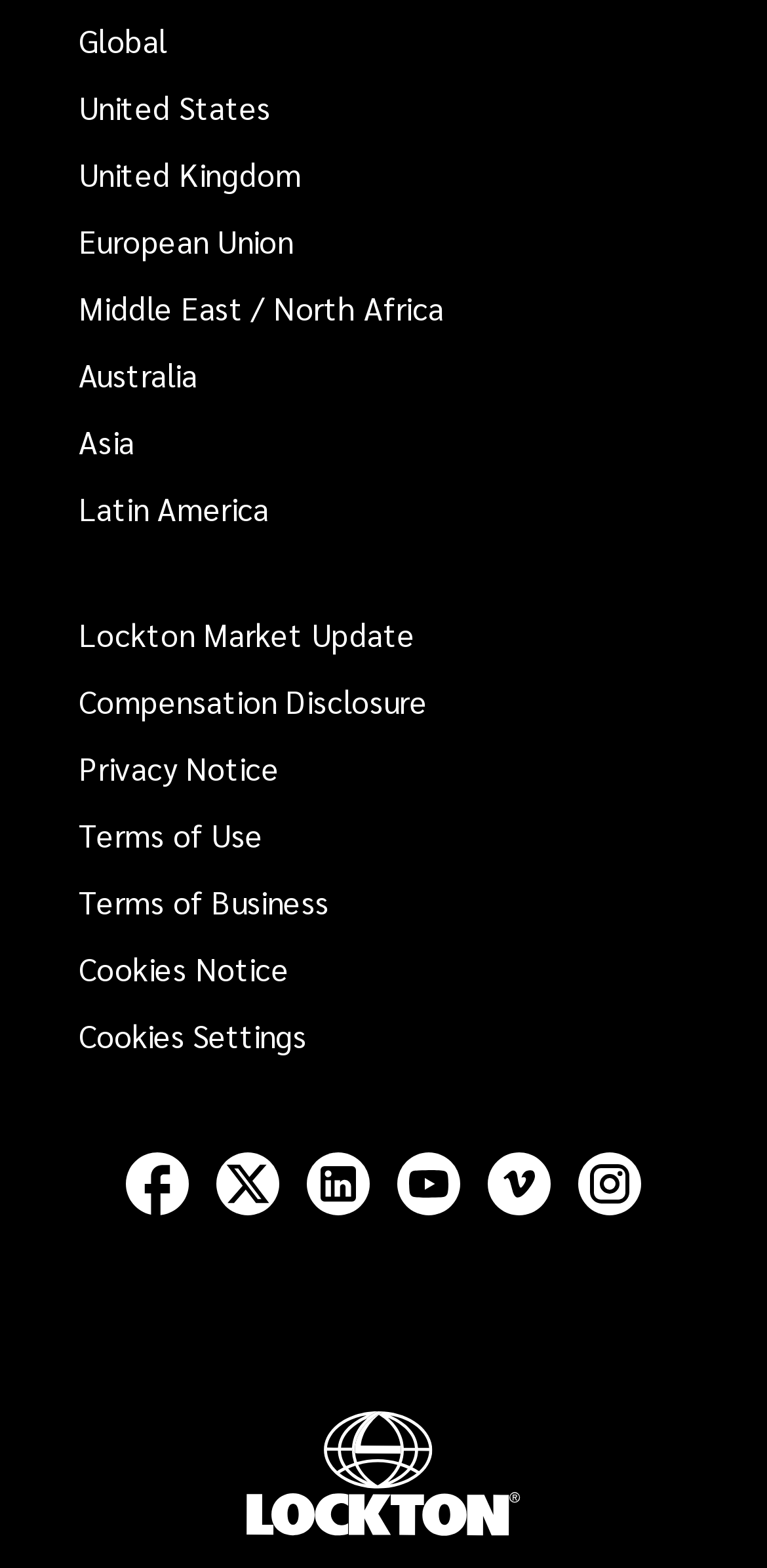Determine the bounding box for the described HTML element: "Frontpage". Ensure the coordinates are four float numbers between 0 and 1 in the format [left, top, right, bottom].

None